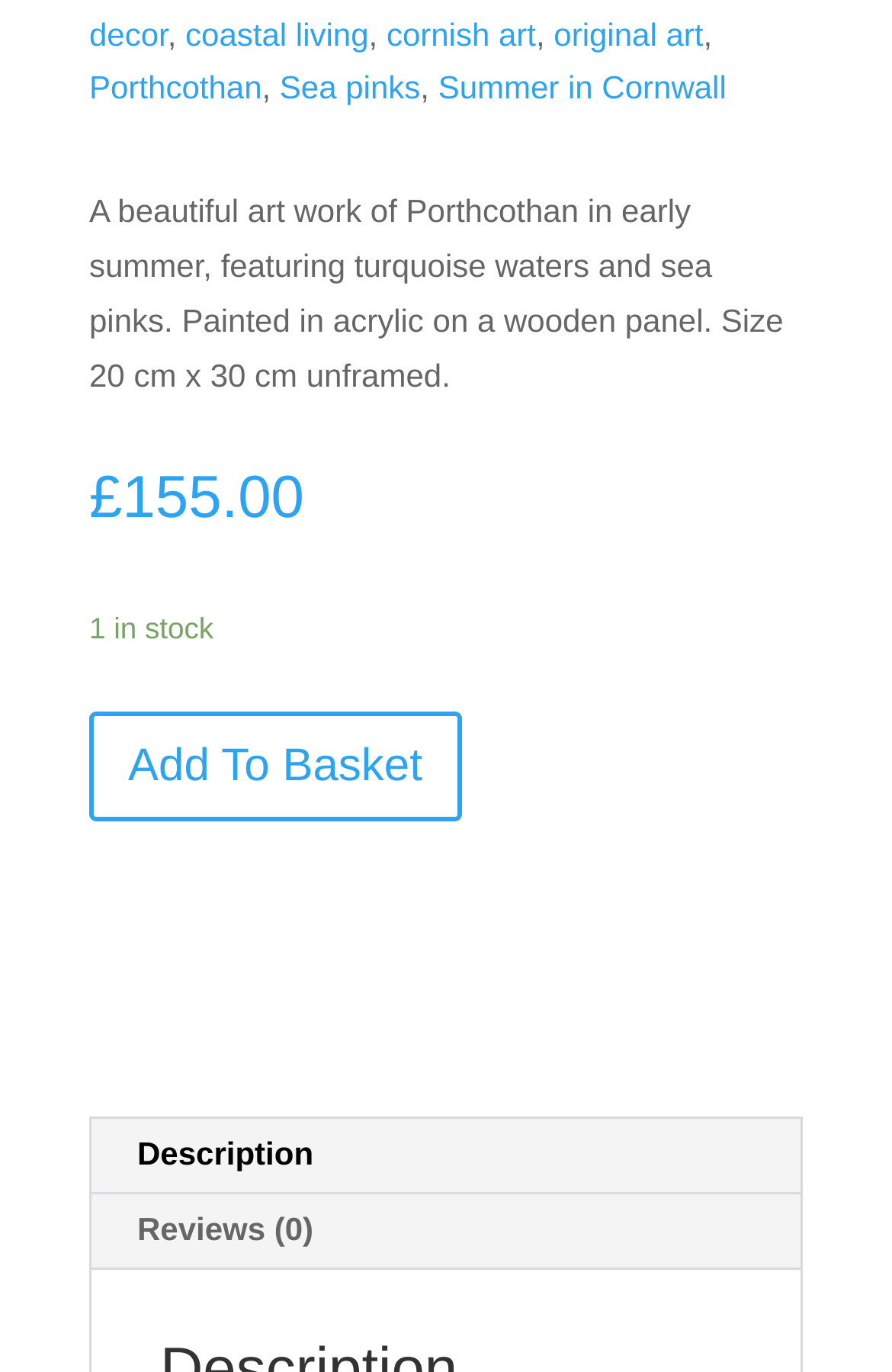Locate the bounding box coordinates of the area you need to click to fulfill this instruction: 'Add the artwork to the basket'. The coordinates must be in the form of four float numbers ranging from 0 to 1: [left, top, right, bottom].

[0.1, 0.519, 0.517, 0.599]